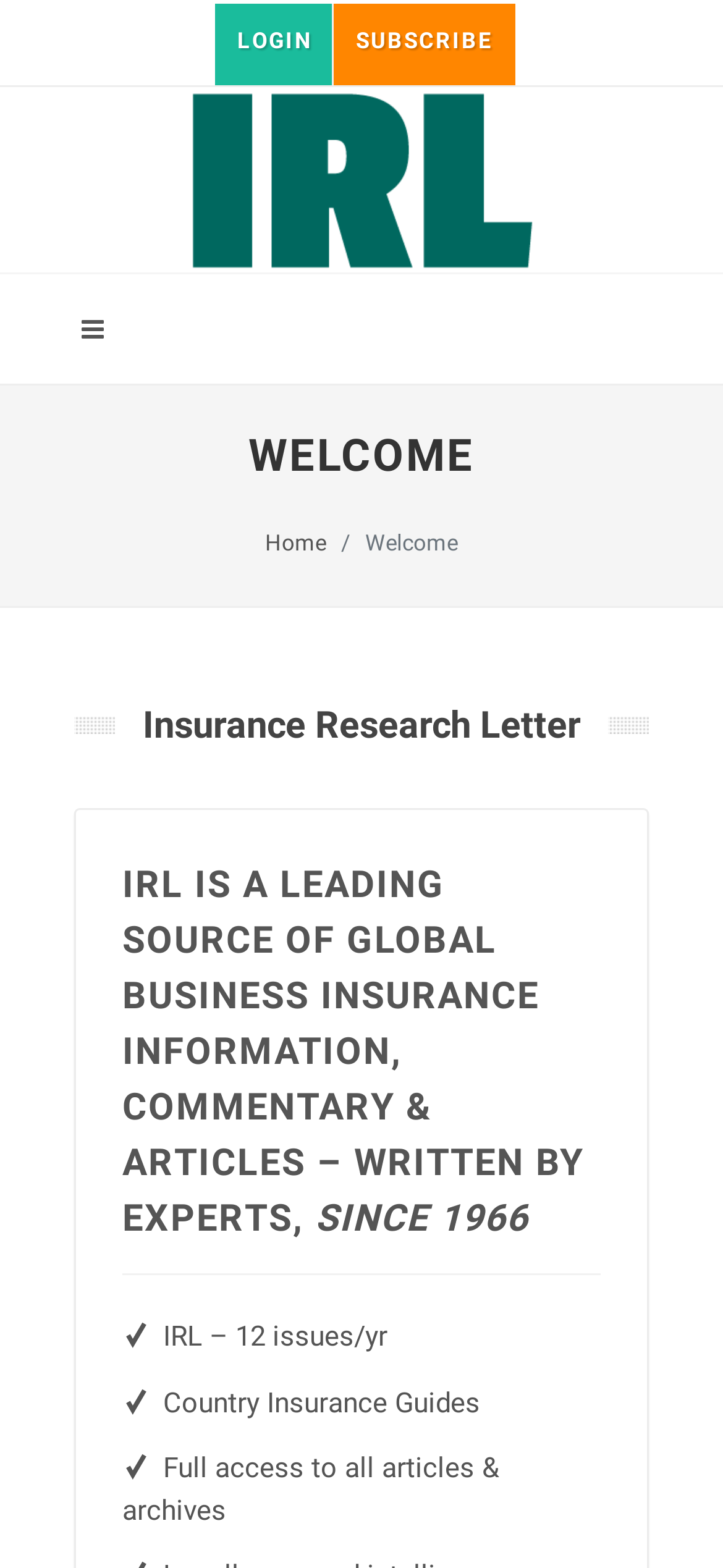What is available with full access?
Please respond to the question with a detailed and thorough explanation.

The static text element 'Full access to all articles & archives' implies that with full access, users can access all articles and archives on the website.